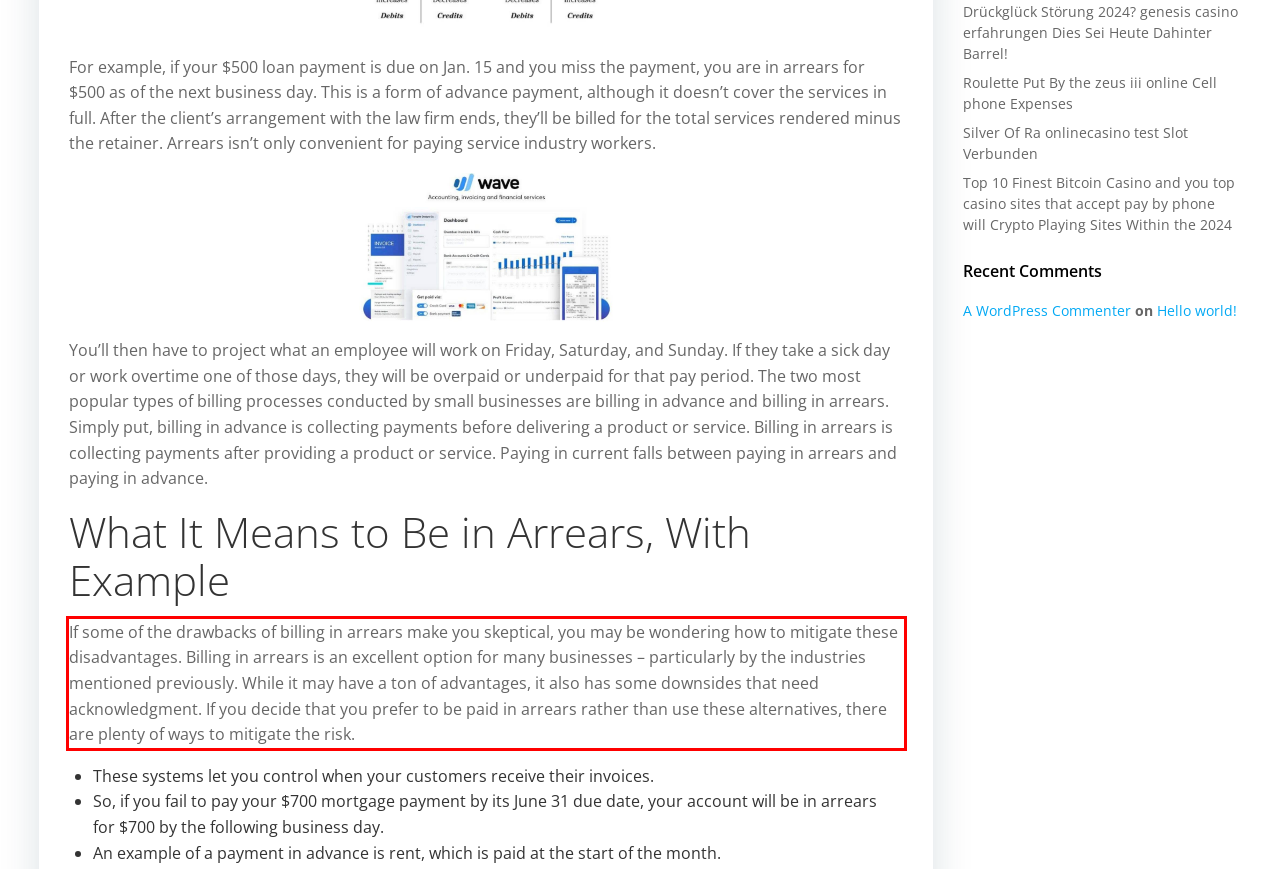Observe the screenshot of the webpage that includes a red rectangle bounding box. Conduct OCR on the content inside this red bounding box and generate the text.

If some of the drawbacks of billing in arrears make you skeptical, you may be wondering how to mitigate these disadvantages. Billing in arrears is an excellent option for many businesses – particularly by the industries mentioned previously. While it may have a ton of advantages, it also has some downsides that need acknowledgment. If you decide that you prefer to be paid in arrears rather than use these alternatives, there are plenty of ways to mitigate the risk.